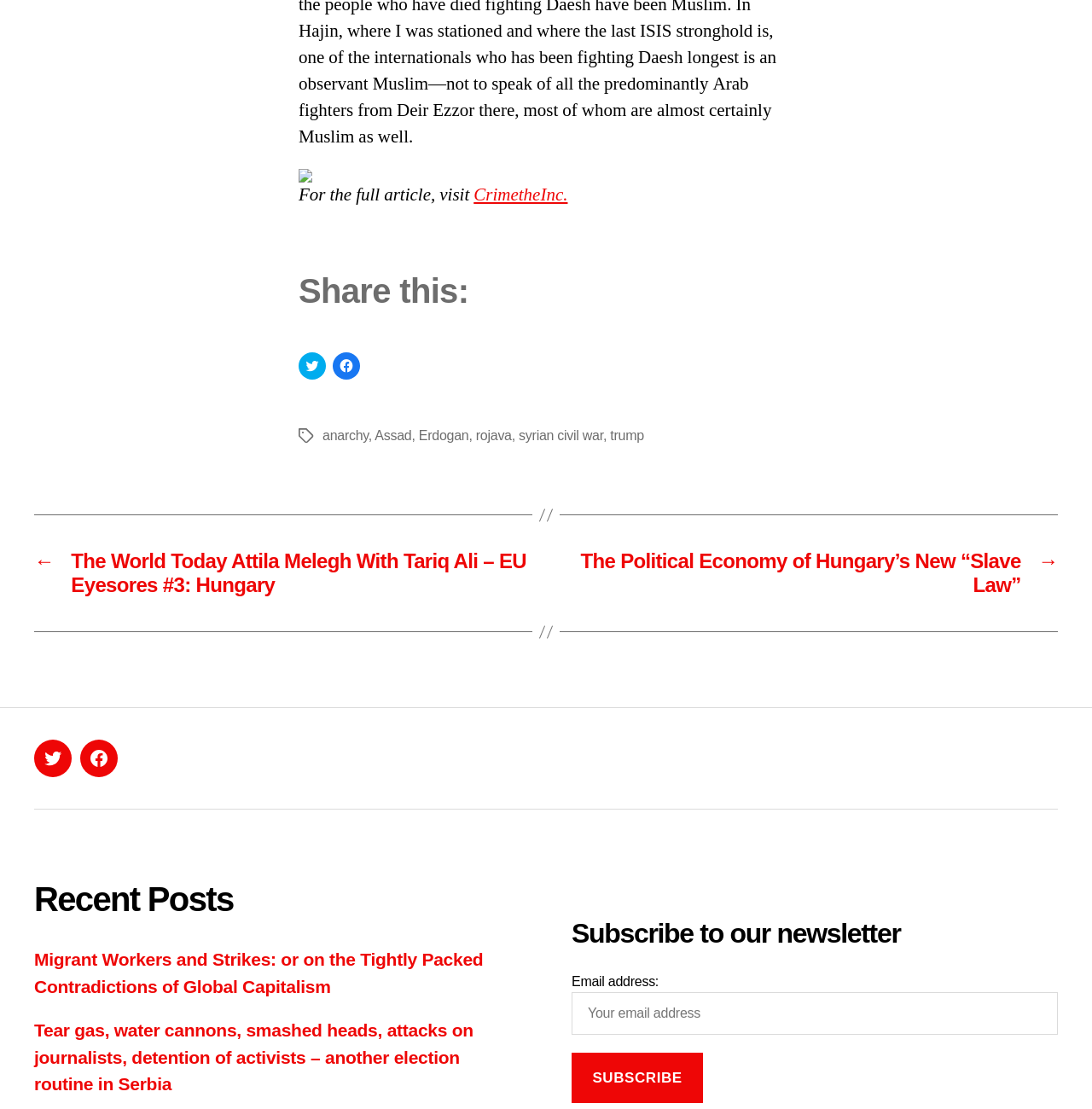Provide the bounding box coordinates of the HTML element described by the text: "anarchy". The coordinates should be in the format [left, top, right, bottom] with values between 0 and 1.

[0.295, 0.388, 0.337, 0.401]